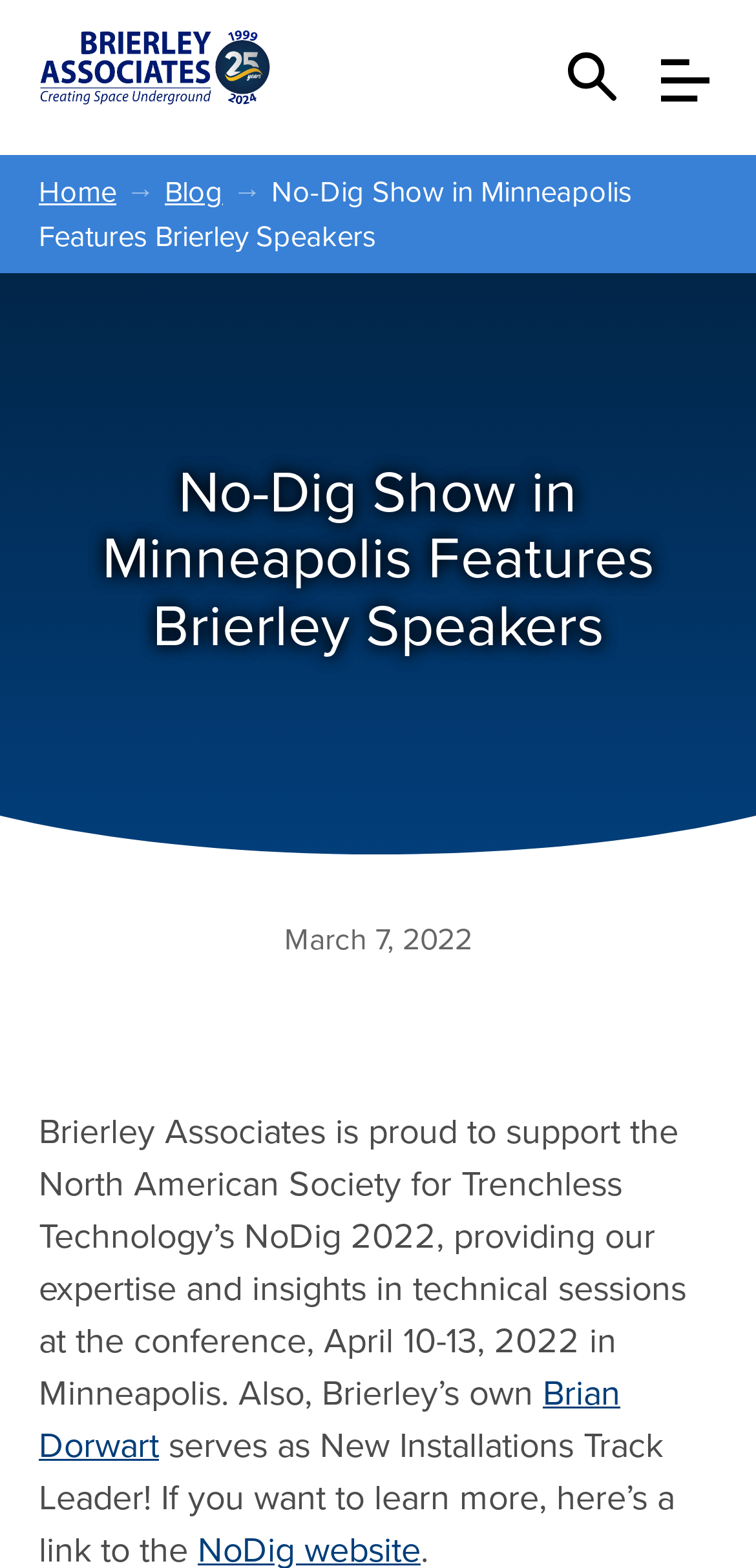Provide the bounding box coordinates of the HTML element this sentence describes: "alt="Brierley Associates Logo"". The bounding box coordinates consist of four float numbers between 0 and 1, i.e., [left, top, right, bottom].

[0.051, 0.019, 0.821, 0.067]